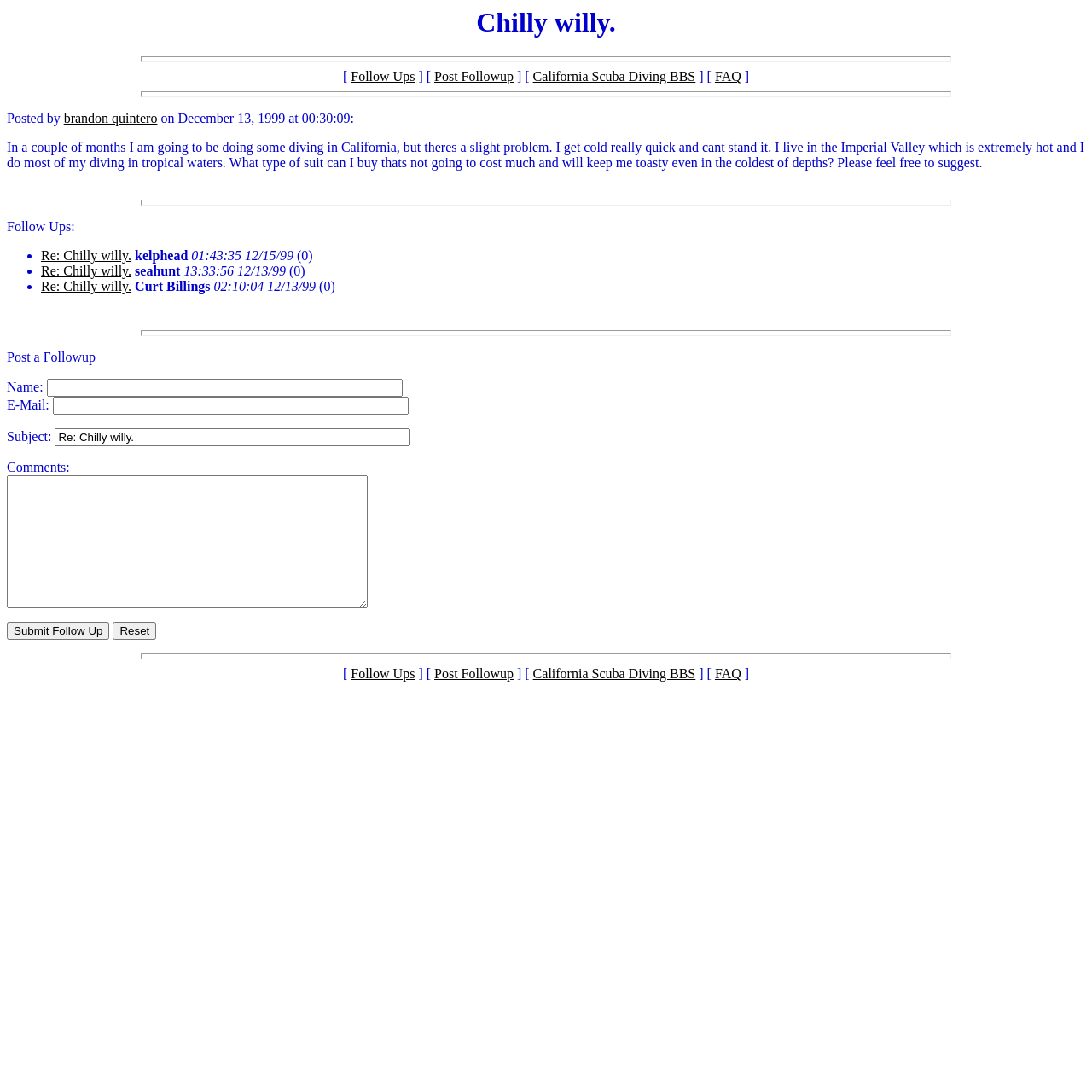Given the description FAQ, predict the bounding box coordinates of the UI element. Ensure the coordinates are in the format (top-left x, top-left y, bottom-right x, bottom-right y) and all values are between 0 and 1.

[0.655, 0.61, 0.679, 0.624]